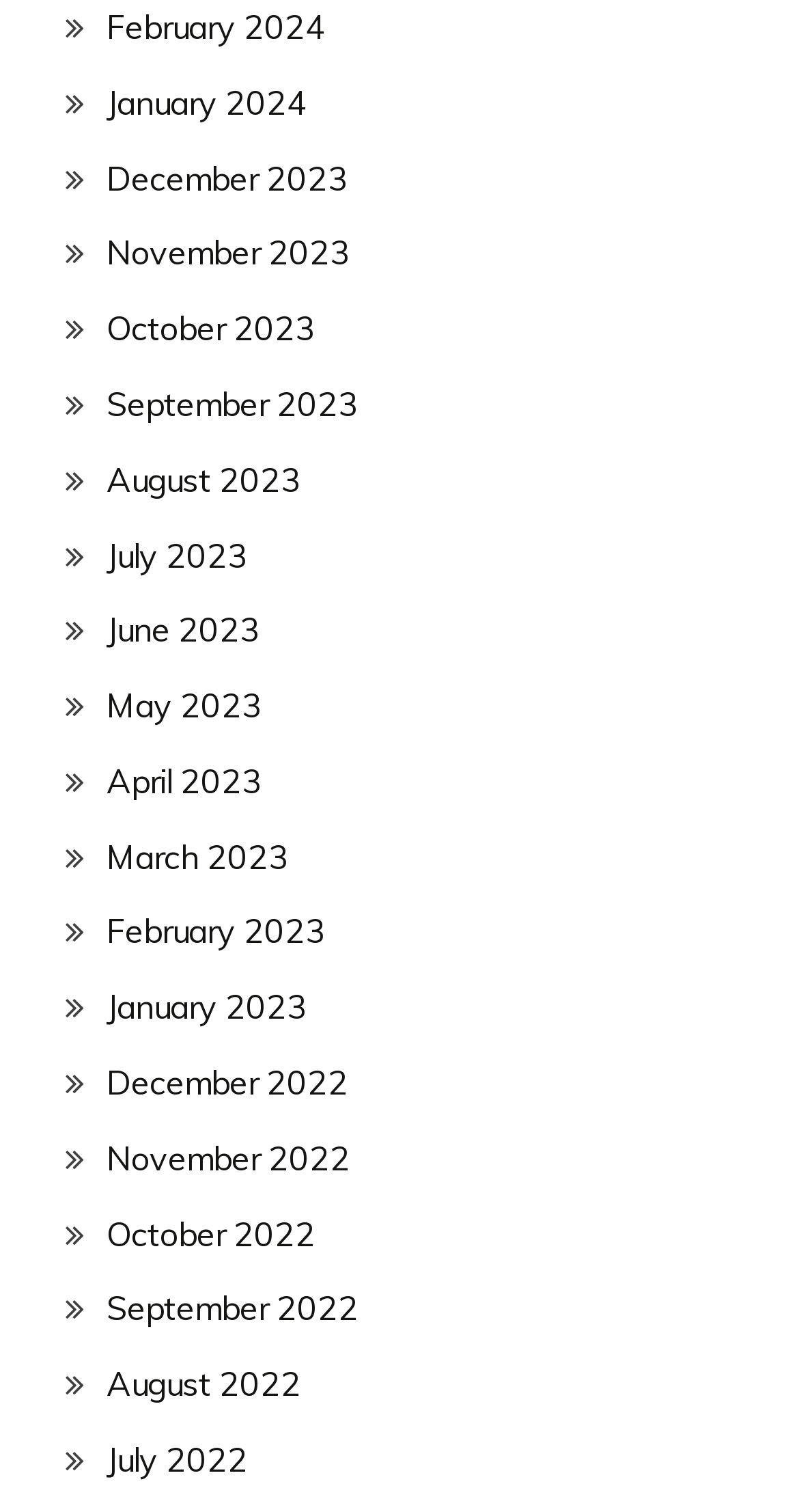How many links are there in the first row?
Based on the visual details in the image, please answer the question thoroughly.

I analyzed the bounding box coordinates of the links and found that the first four links, from February 2024 to November 2023, are aligned horizontally, indicating they are in the same row.